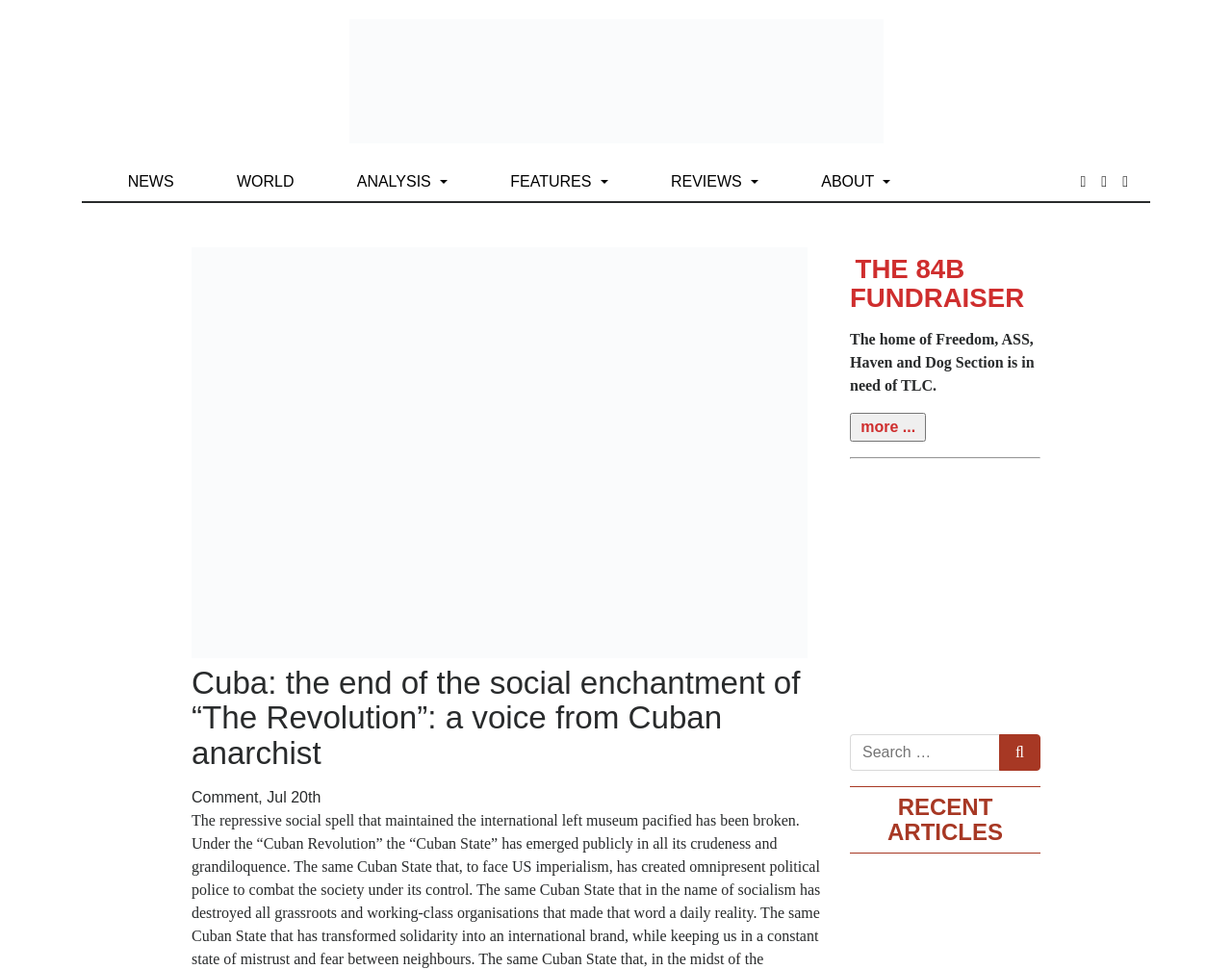What is the name of the news organization?
Please interpret the details in the image and answer the question thoroughly.

The name of the news organization can be found at the top of the webpage, where it says 'Freedom News' in a link format.